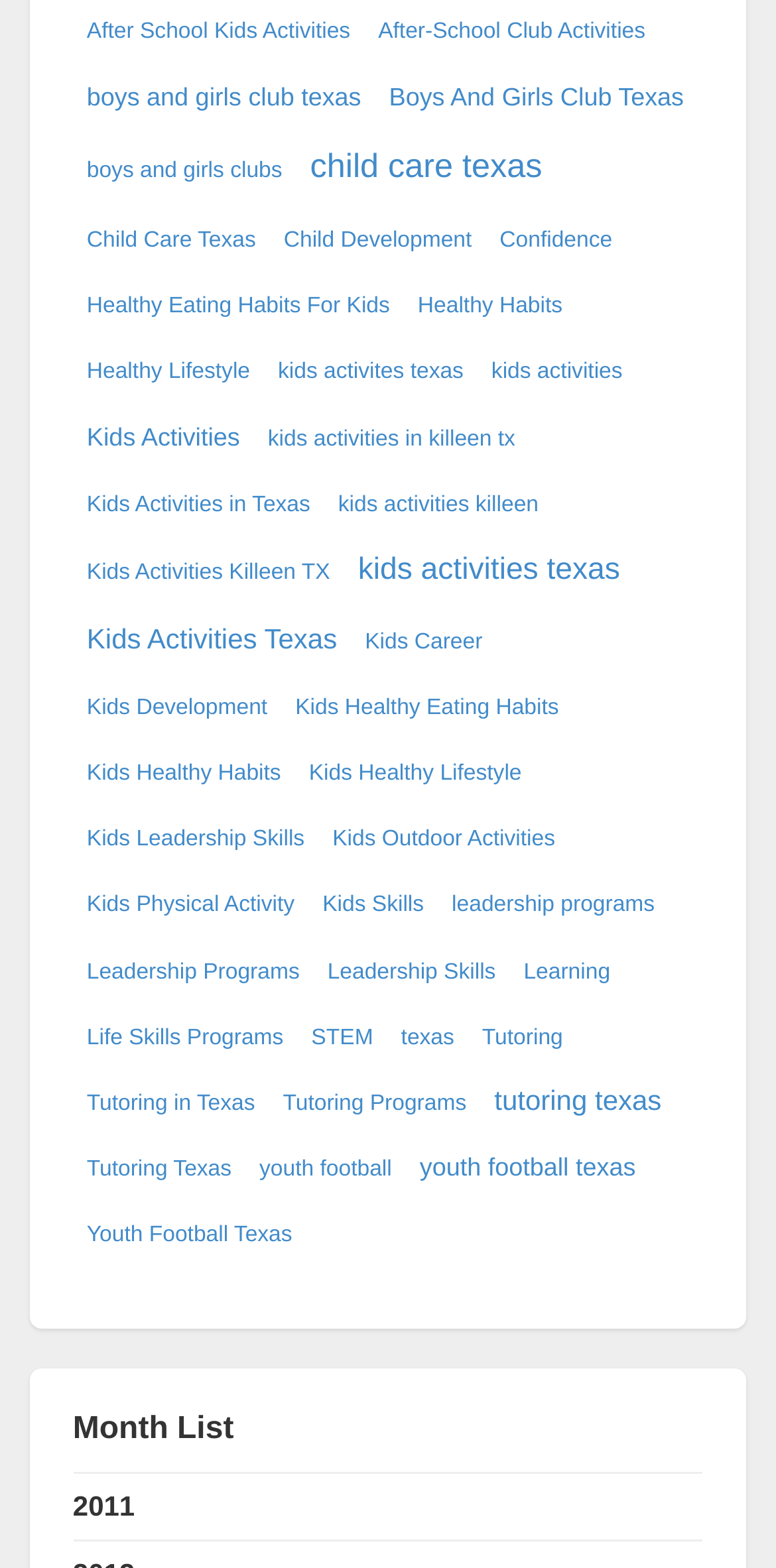Select the bounding box coordinates of the element I need to click to carry out the following instruction: "View Escape from the Taliban".

None